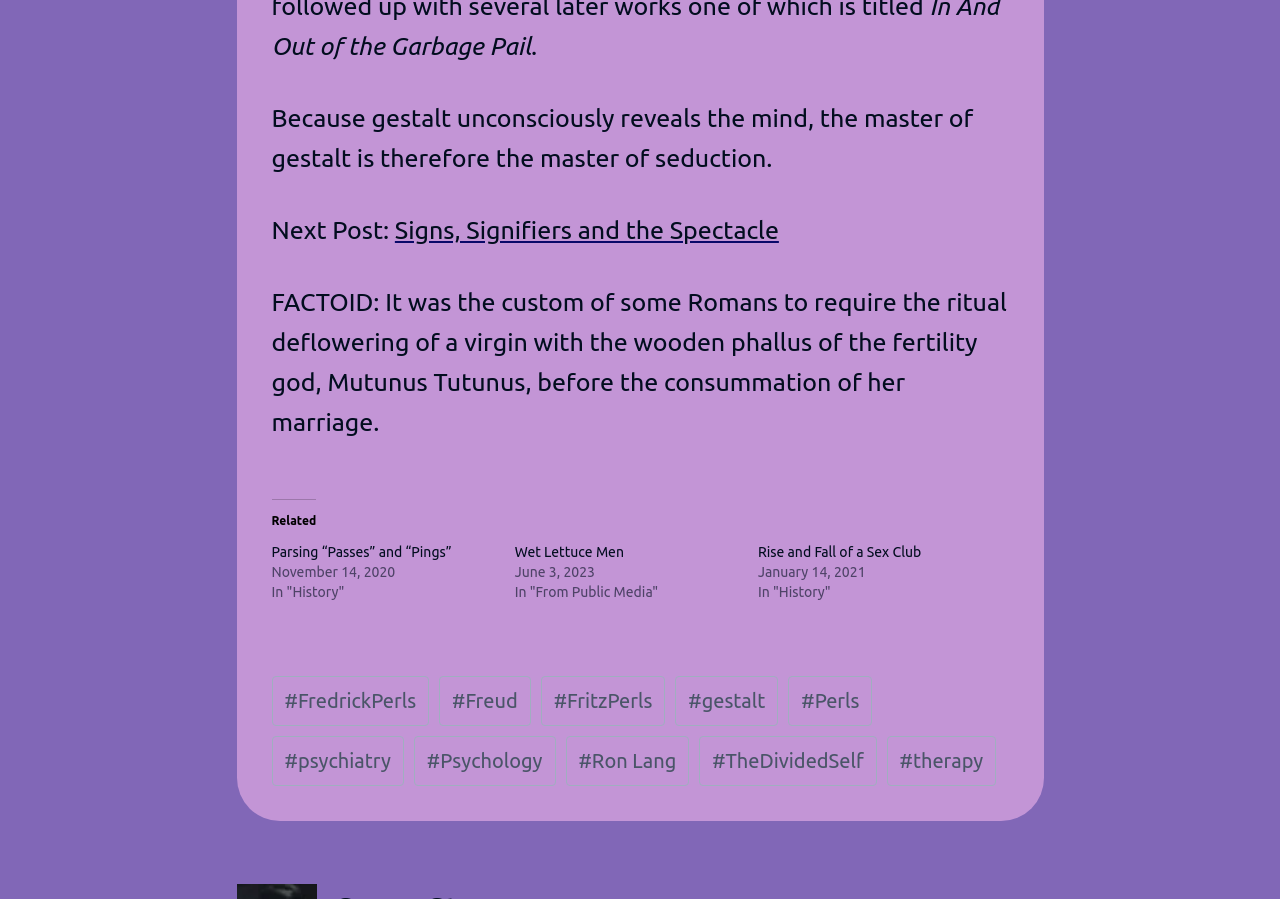What is the topic of the current post?
Refer to the image and provide a one-word or short phrase answer.

Gestalt and seduction